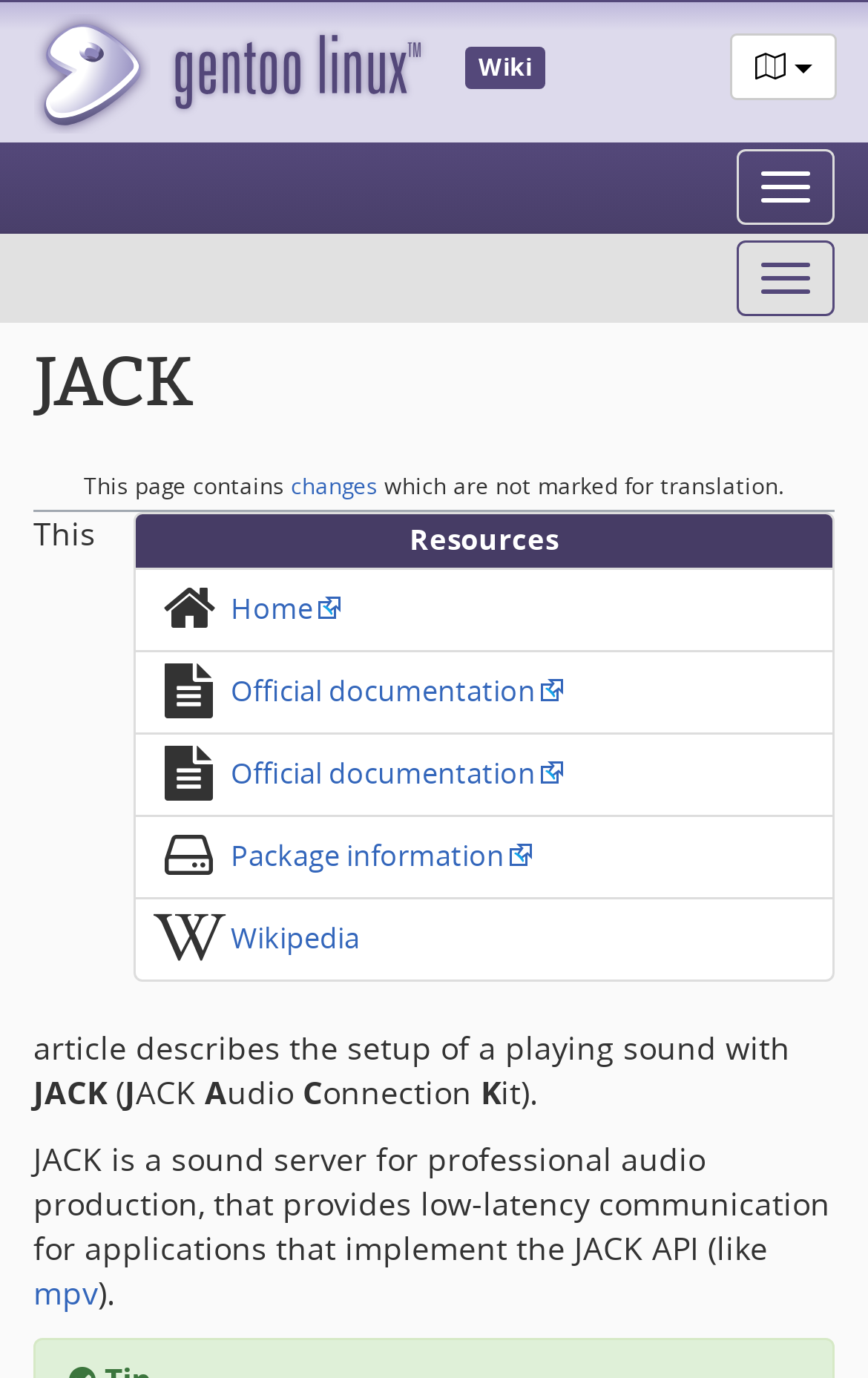Indicate the bounding box coordinates of the element that needs to be clicked to satisfy the following instruction: "Click the Gentoo Linux Logo". The coordinates should be four float numbers between 0 and 1, i.e., [left, top, right, bottom].

[0.0, 0.002, 0.525, 0.103]